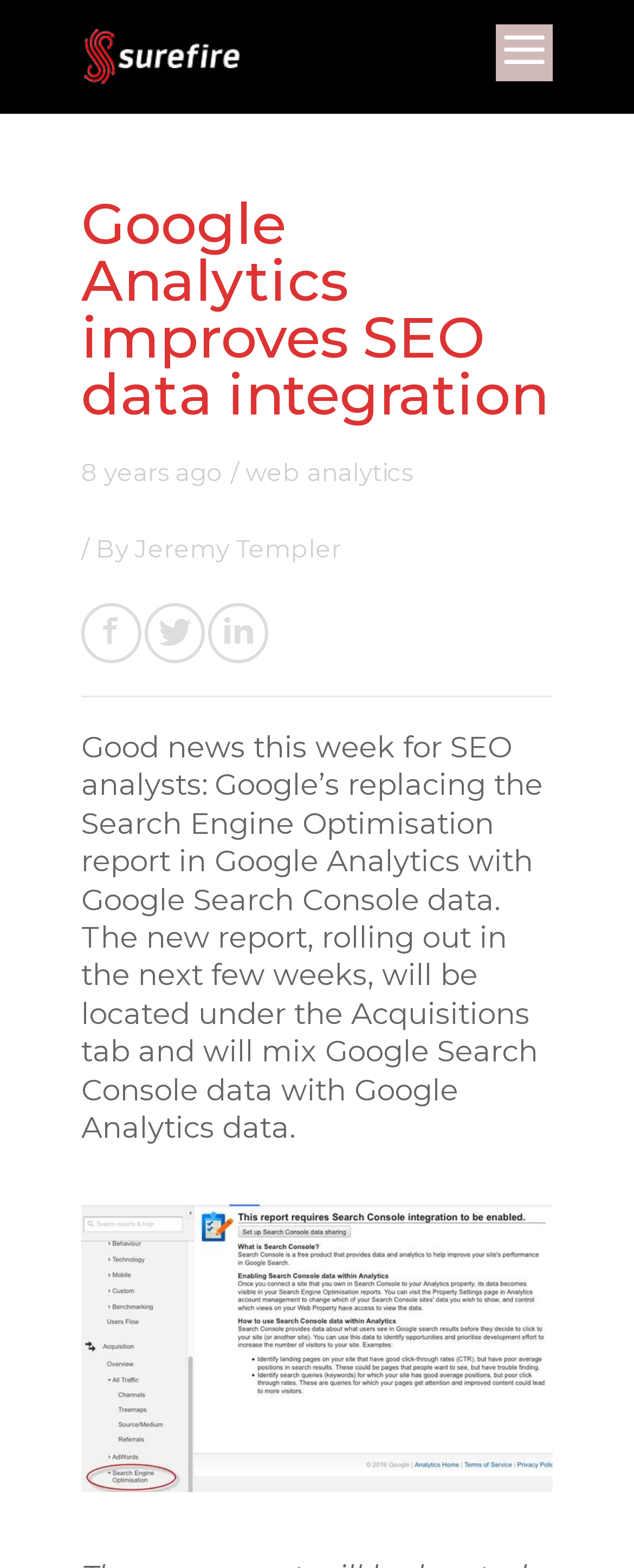Where will the new report be located?
Respond to the question with a well-detailed and thorough answer.

The article states that 'The new report, rolling out in the next few weeks, will be located under the Acquisitions tab', which clearly indicates the location of the new report.